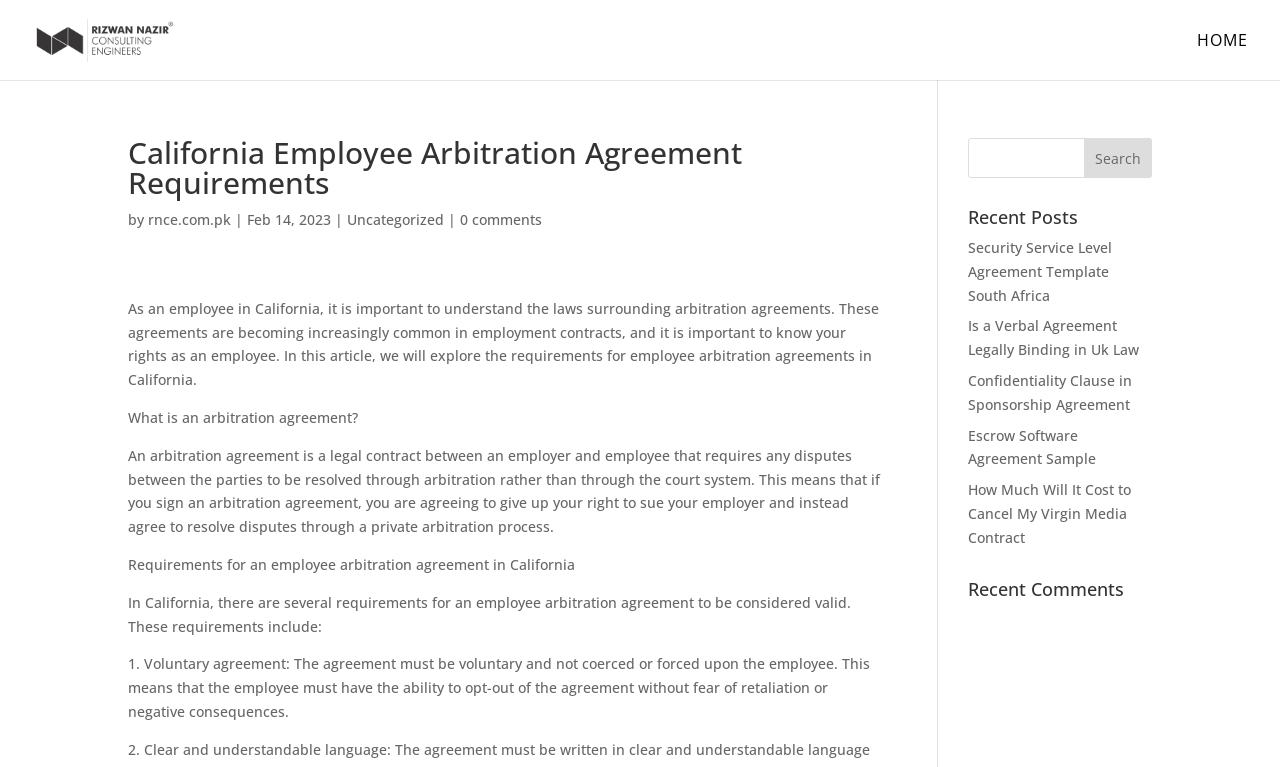Determine the bounding box for the described UI element: "alt="Rizwan Nazir Consulting Engineers"".

[0.027, 0.037, 0.233, 0.062]